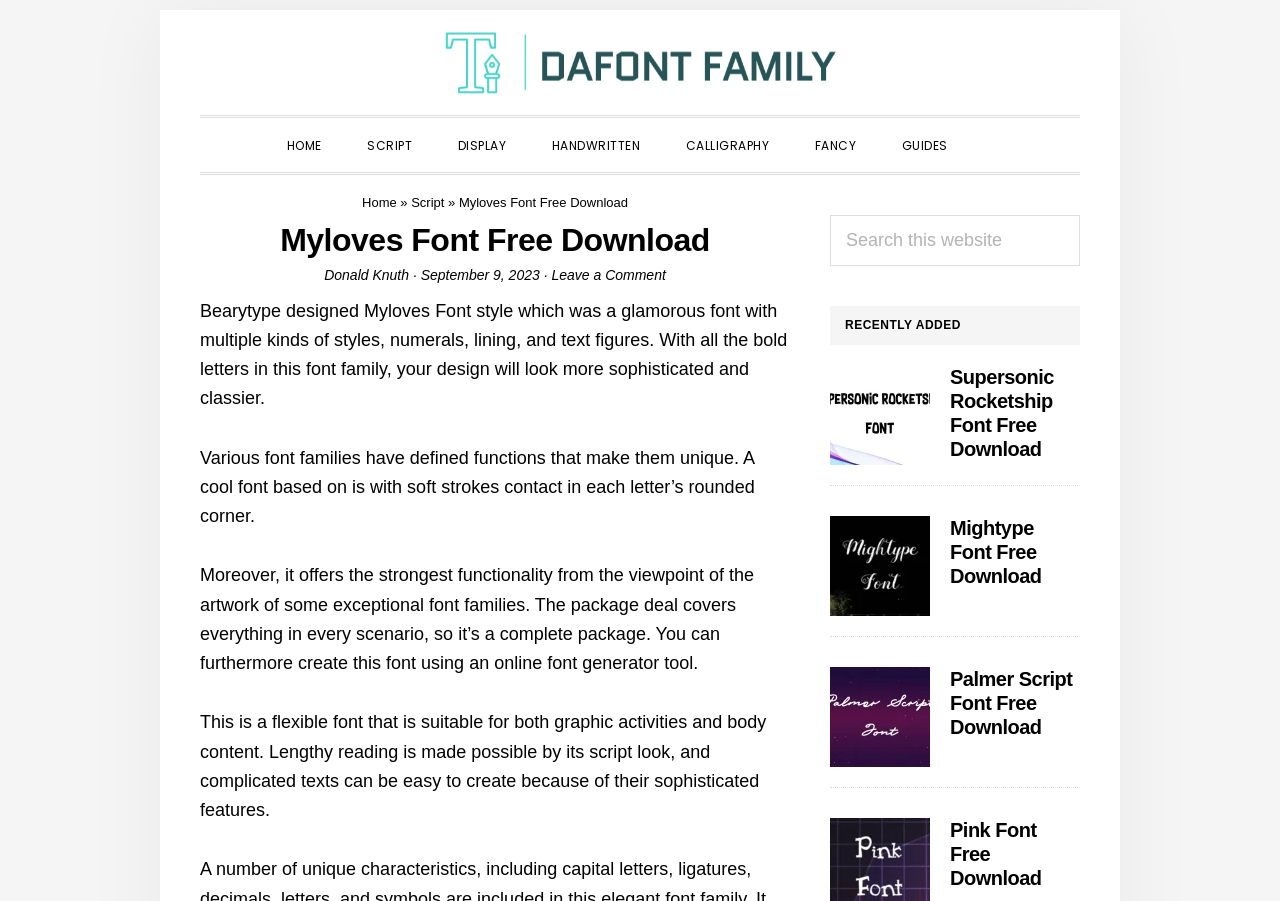Identify the bounding box coordinates for the UI element described as: "Show Search".

[0.761, 0.118, 0.792, 0.166]